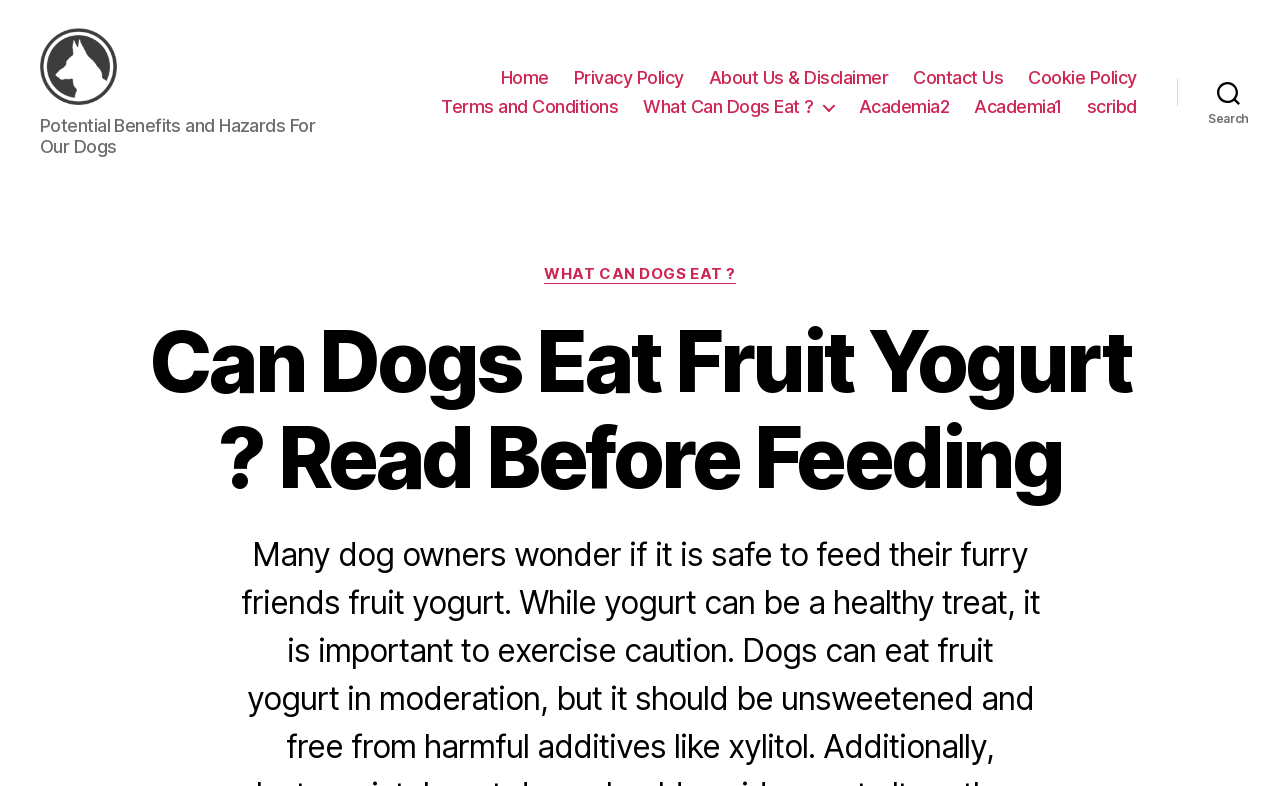Identify the bounding box for the UI element specified in this description: "Terms and Conditions". The coordinates must be four float numbers between 0 and 1, formatted as [left, top, right, bottom].

[0.345, 0.131, 0.483, 0.159]